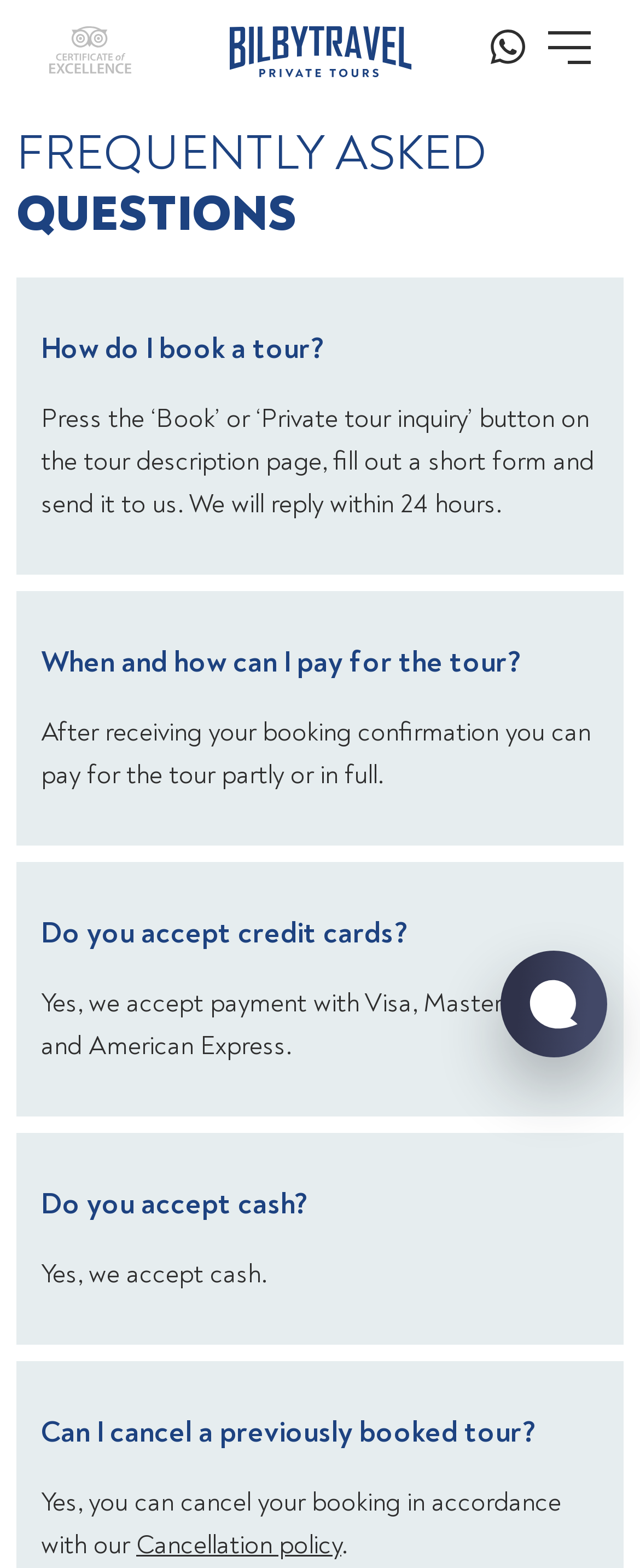Identify and provide the text content of the webpage's primary headline.

FREQUENTLY ASKED QUESTIONS